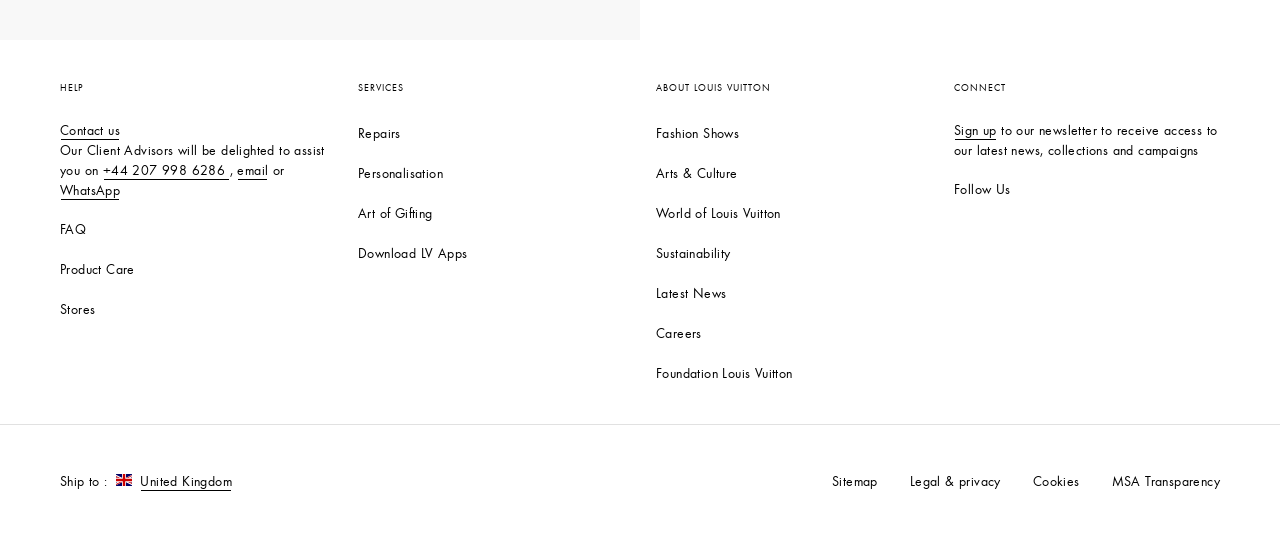Please identify the bounding box coordinates of the element's region that I should click in order to complete the following instruction: "Go to Stores". The bounding box coordinates consist of four float numbers between 0 and 1, i.e., [left, top, right, bottom].

[0.047, 0.559, 0.075, 0.592]